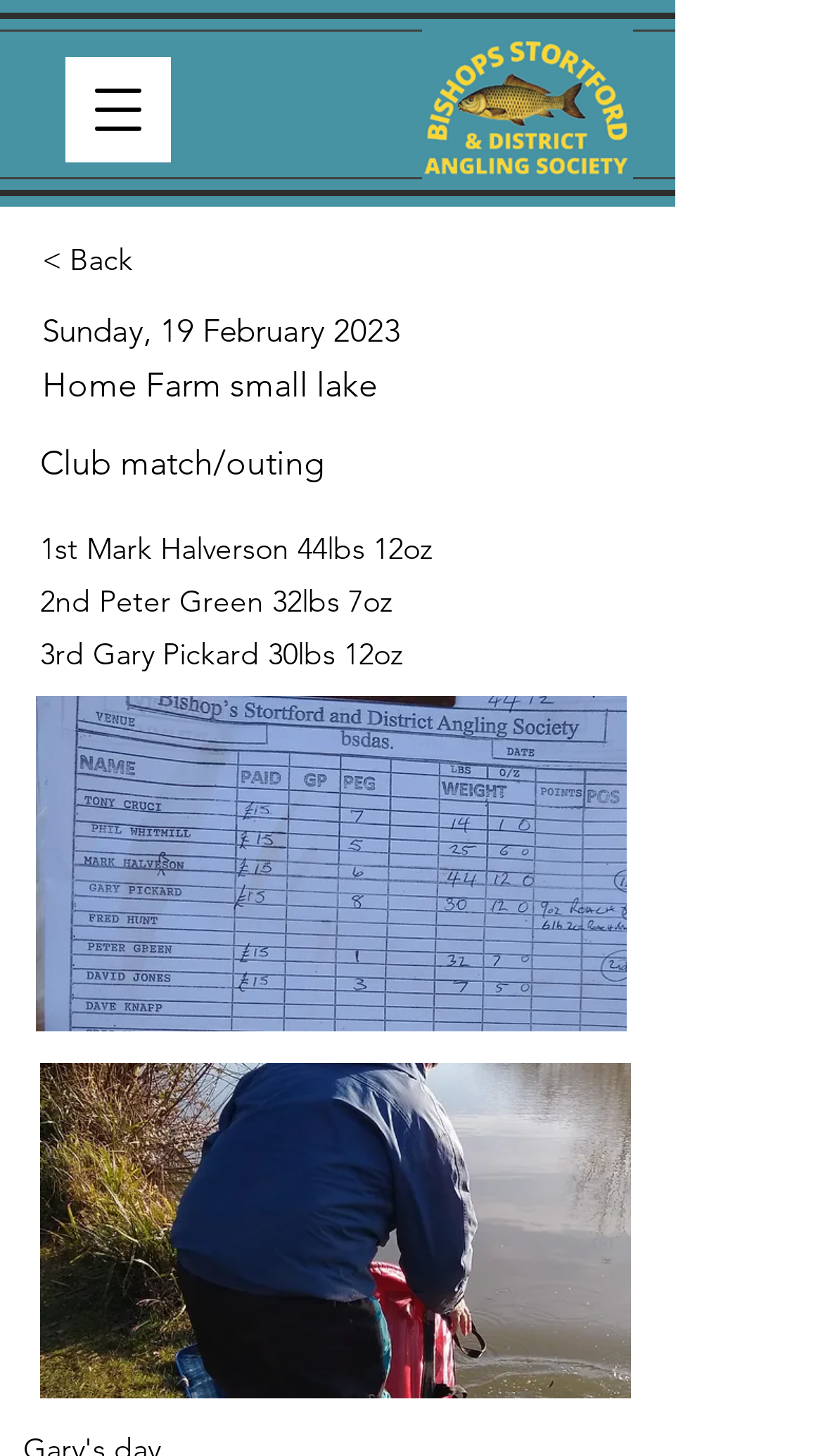Provide a single word or phrase answer to the question: 
How many images are there on the webpage?

3